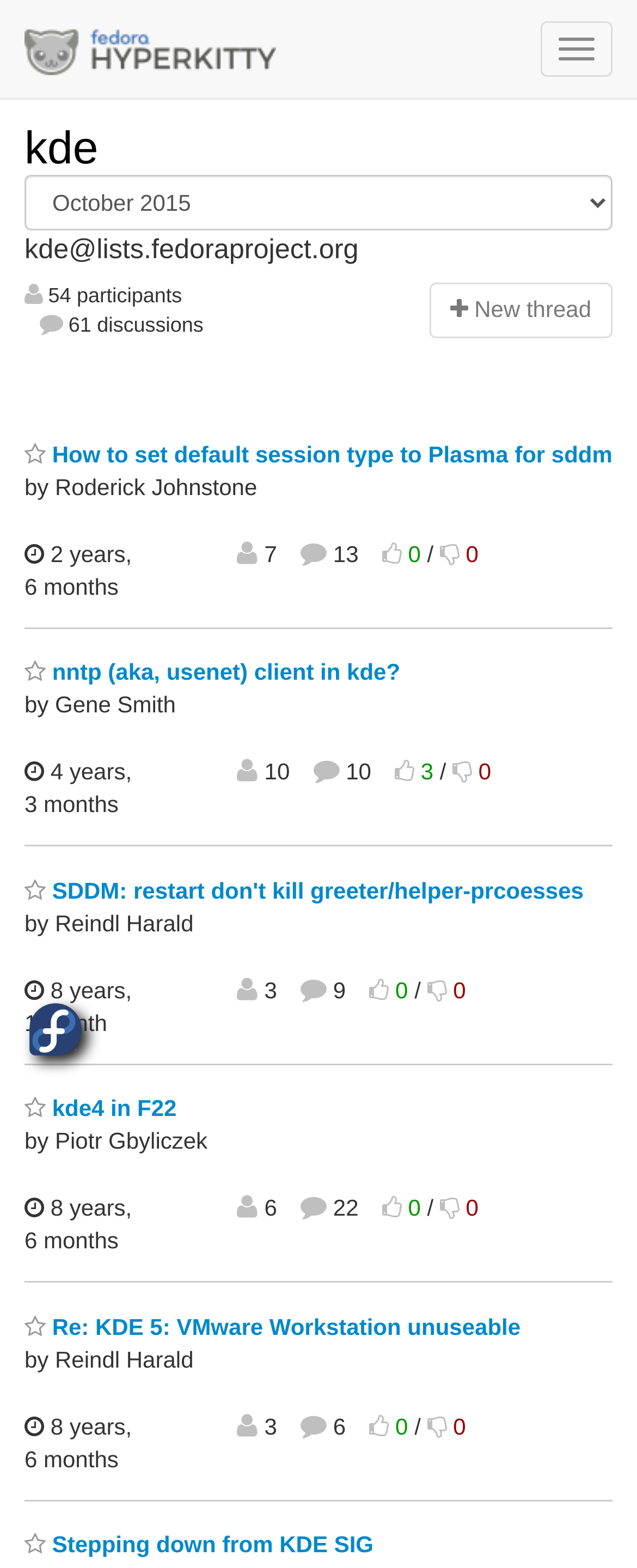Identify the bounding box for the described UI element. Provide the coordinates in (top-left x, top-left y, bottom-right x, bottom-right y) format with values ranging from 0 to 1: kde4 in F22

[0.038, 0.698, 0.277, 0.715]